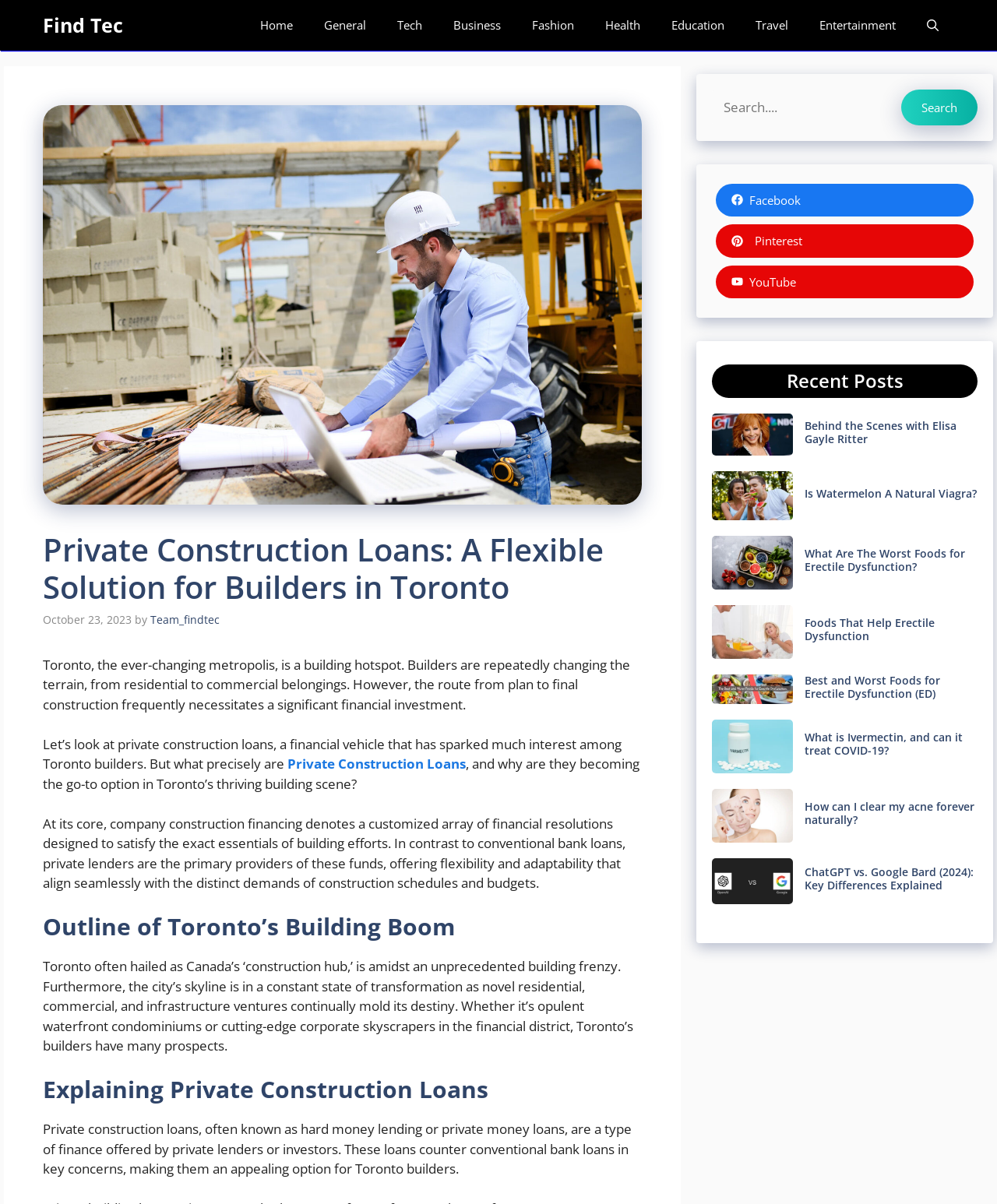Determine the coordinates of the bounding box for the clickable area needed to execute this instruction: "Explore the 'What is Ivermectin, and can it treat COVID-19?' topic".

[0.807, 0.606, 0.965, 0.629]